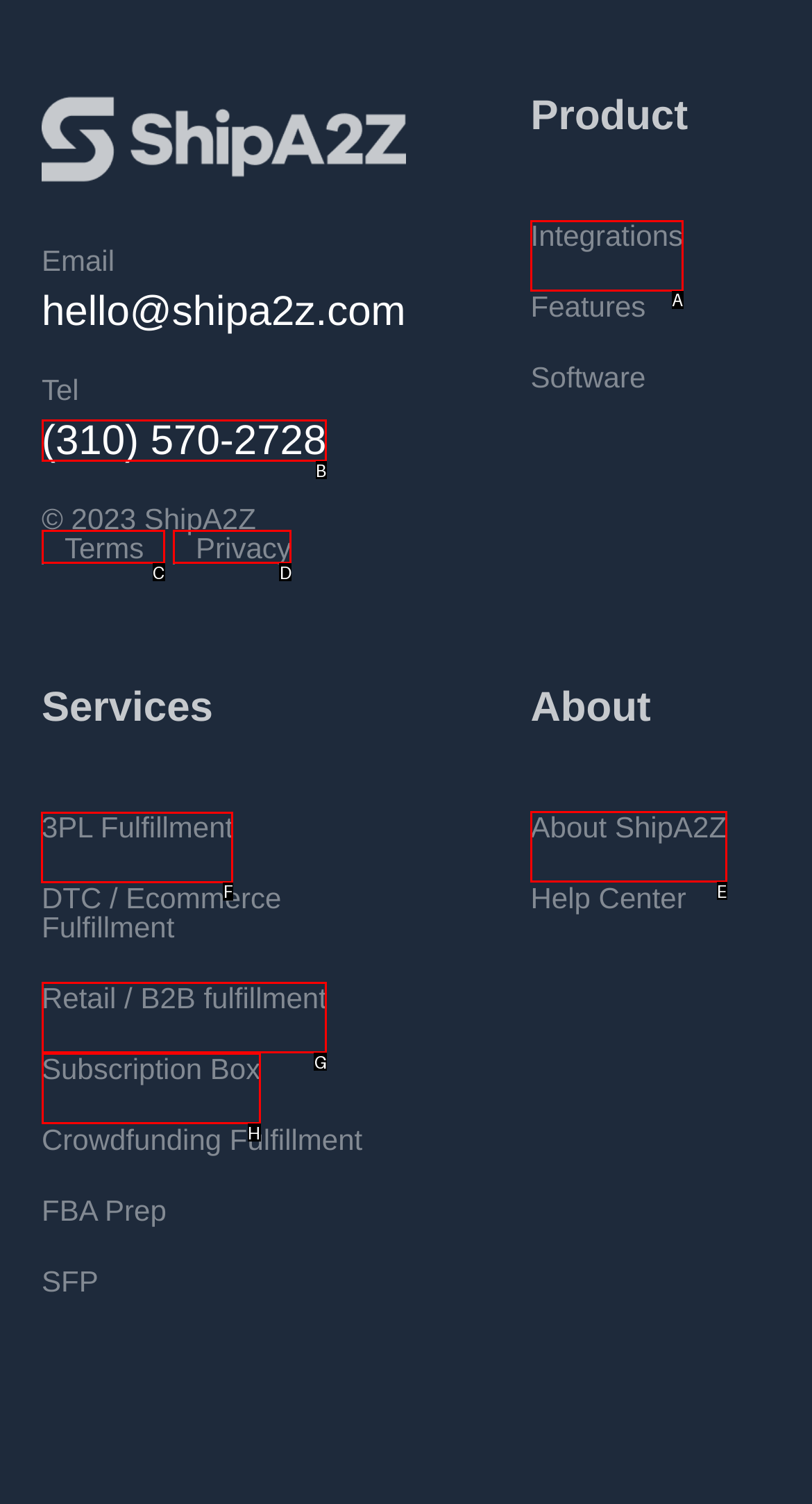Given the instruction: Read about 3PL fulfillment services, which HTML element should you click on?
Answer with the letter that corresponds to the correct option from the choices available.

F